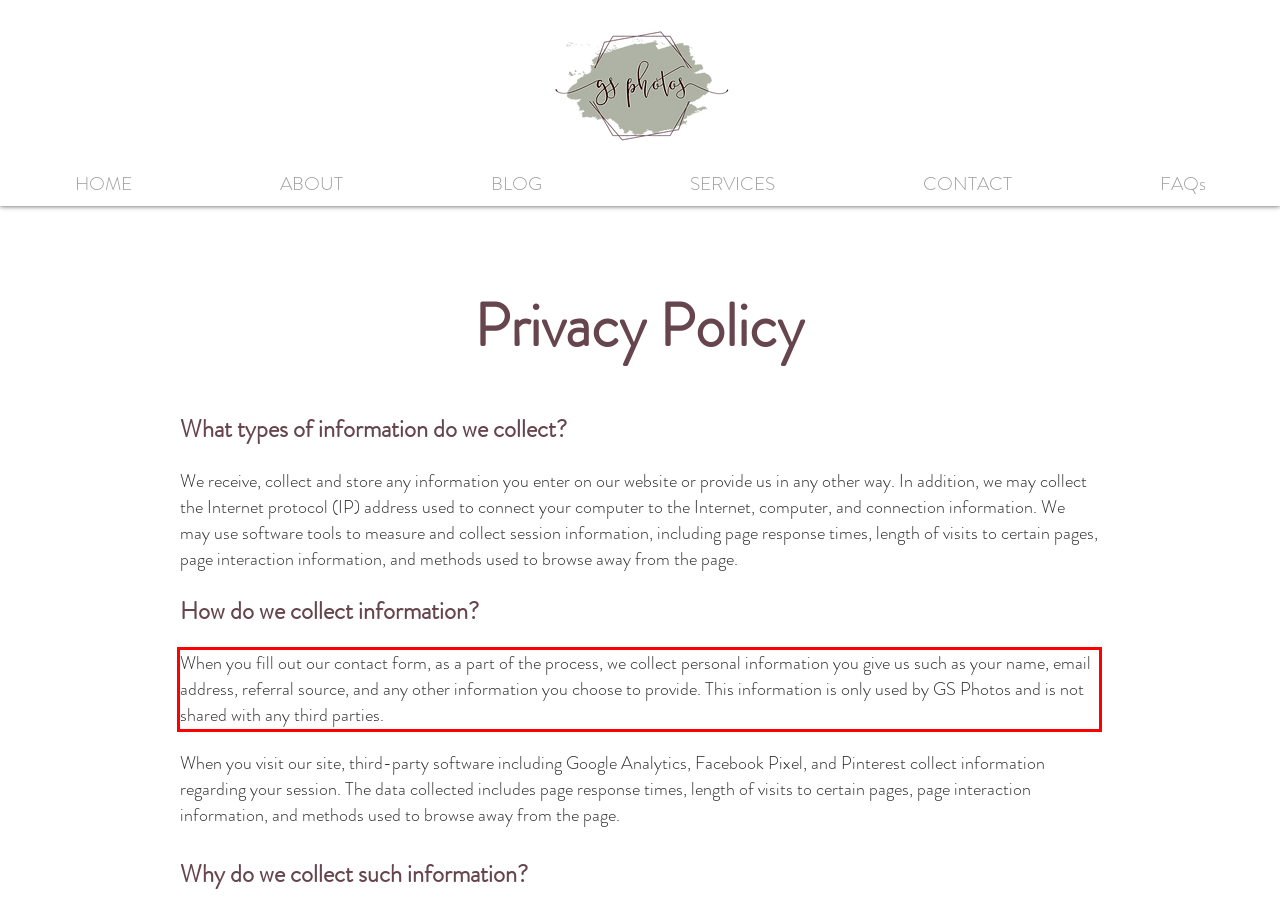Please examine the screenshot of the webpage and read the text present within the red rectangle bounding box.

When you fill out our contact form, as a part of the process, we collect personal information you give us such as your name, email address, referral source, and any other information you choose to provide. This information is only used by GS Photos and is not shared with any third parties.